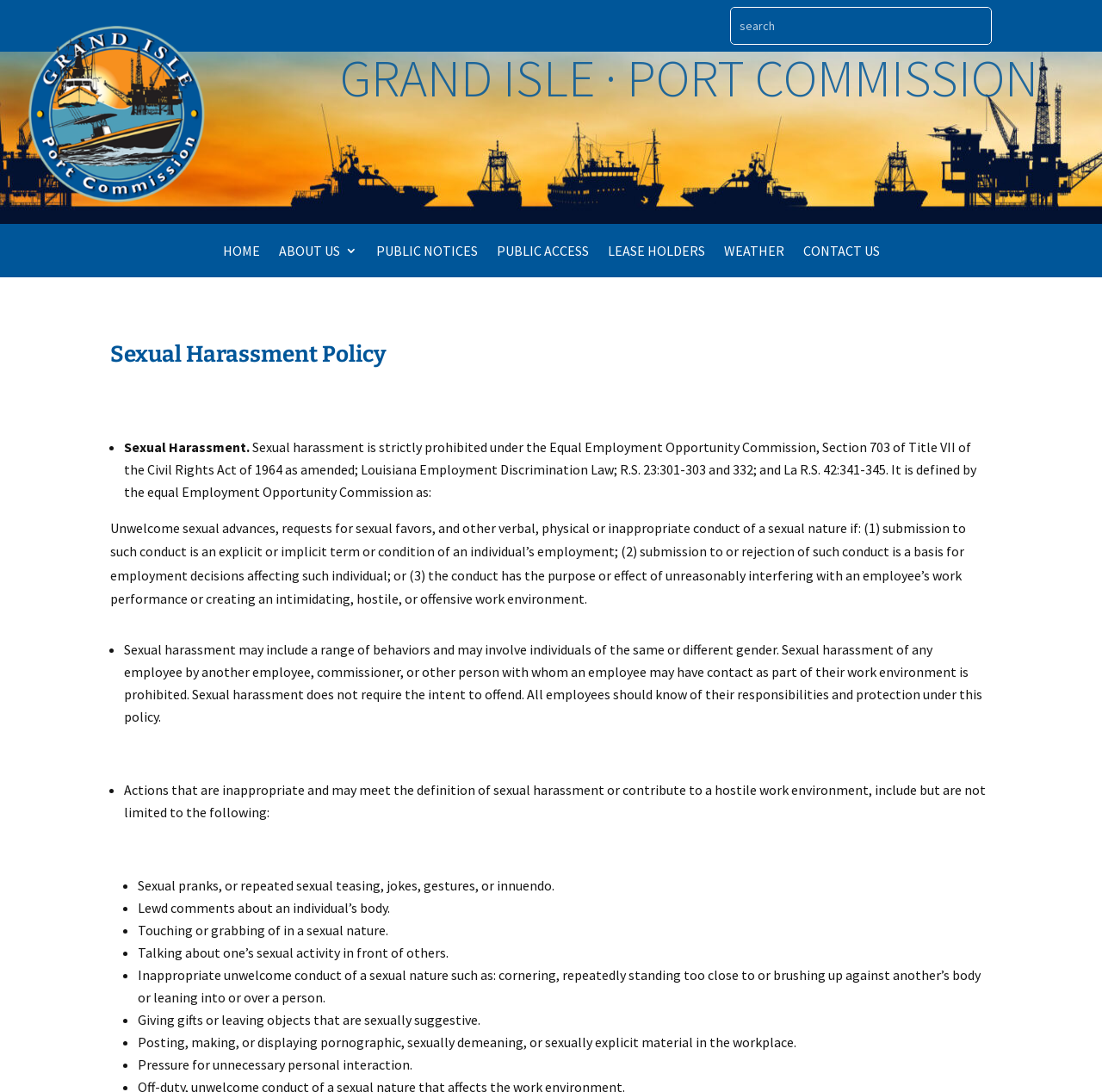What is an example of sexual harassment?
Using the screenshot, give a one-word or short phrase answer.

Lewd comments about an individual’s body